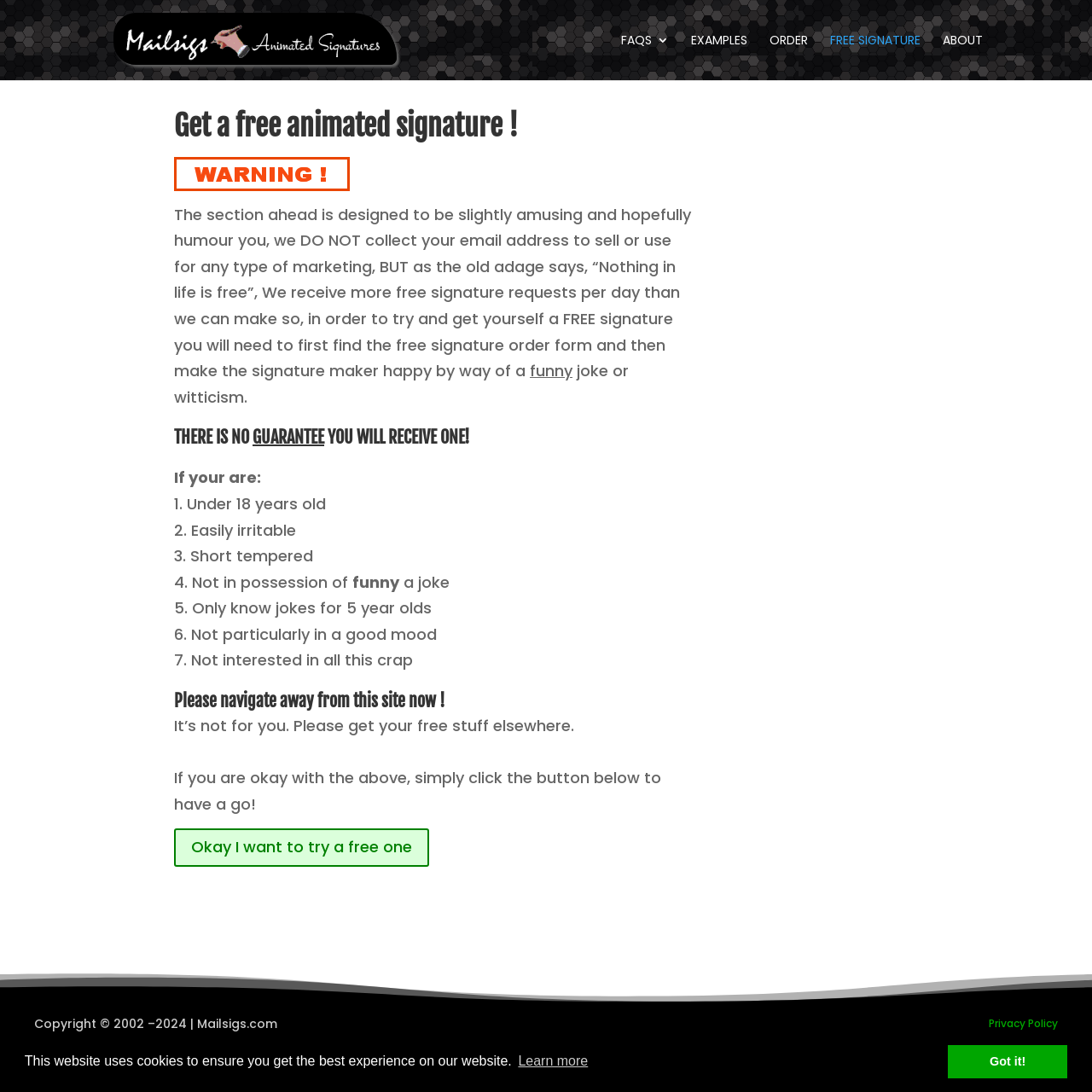Please find and generate the text of the main heading on the webpage.

Get a free animated signature !